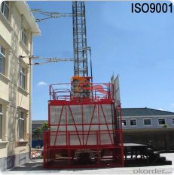Please use the details from the image to answer the following question comprehensively:
What is the certification mark on the hoist?

The certification mark on the hoist can be identified by looking at the image, which shows the mark on the hoist, and the caption also mentions it, stating that it symbolizes the hoist's adherence to quality management standards.